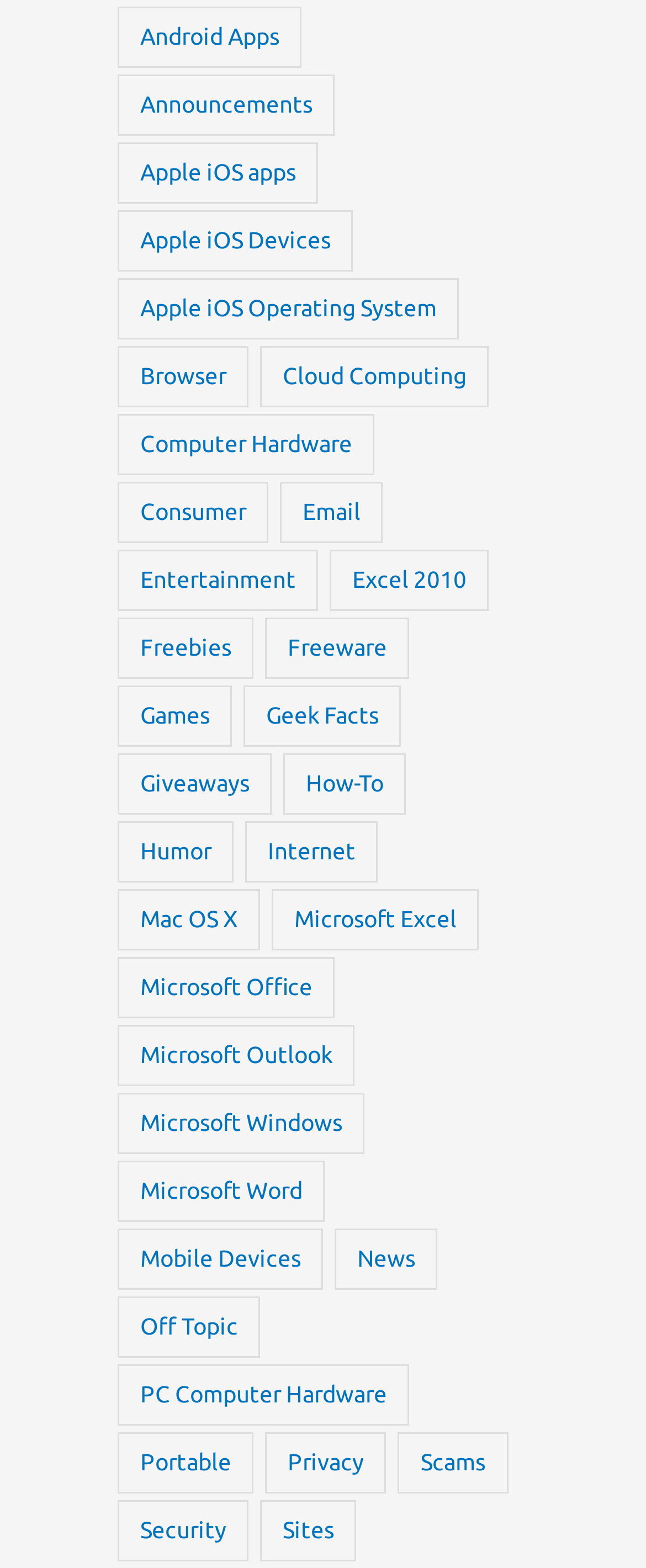Find the bounding box of the UI element described as follows: "Microsoft Windows".

[0.182, 0.697, 0.565, 0.736]